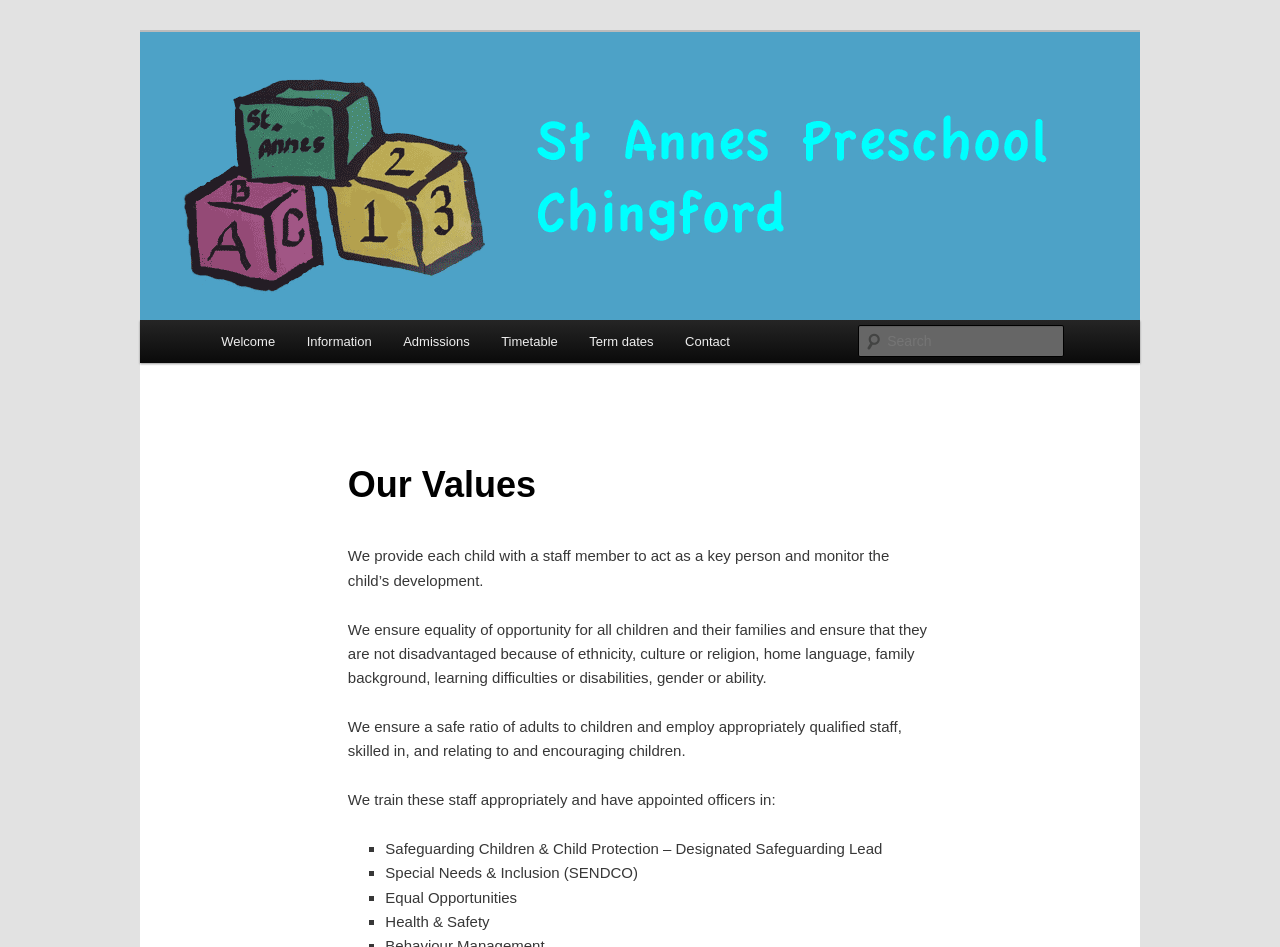What is the pre-school's policy on equality of opportunity? Analyze the screenshot and reply with just one word or a short phrase.

To ensure equality for all children and families